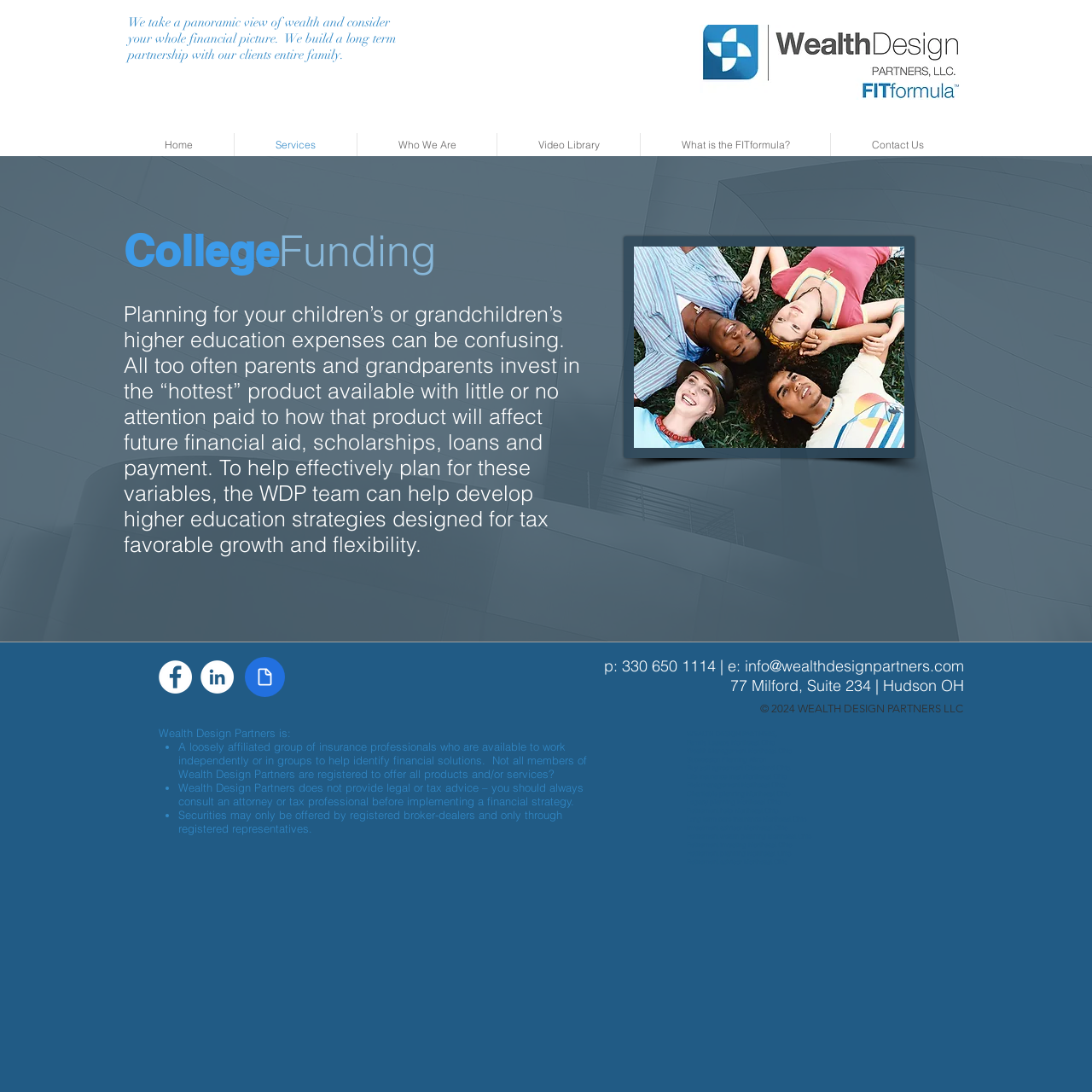What is the company's email address?
Answer the question in as much detail as possible.

The company's email address can be found at the bottom of the webpage, which is info@wealthdesignpartners.com, and can be used to contact Wealth Design Partners.